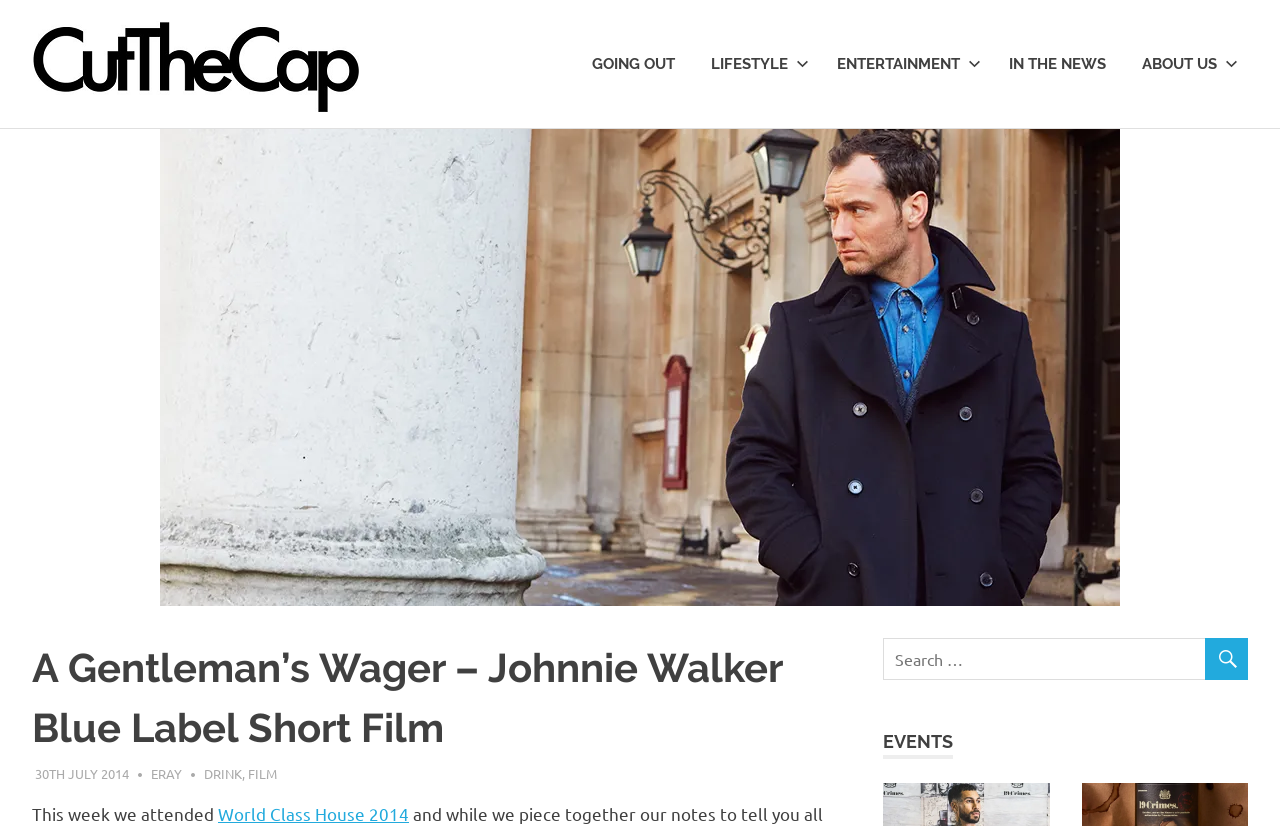Describe all the key features and sections of the webpage thoroughly.

The webpage appears to be a blog or article page, with a focus on a specific event or topic. At the top left of the page, there is a link with the title "A Gentleman’s Wager – Johnnie Walker Blue Label Short Film". Below this, there is a primary navigation menu with five links: "GOING OUT", "LIFESTYLE", "ENTERTAINMENT", "IN THE NEWS", and "ABOUT US". These links are positioned horizontally across the top of the page.

In the main content area, there is a header section with the same title as the top-left link, "A Gentleman’s Wager – Johnnie Walker Blue Label Short Film". Below this, there are several links and text elements, including a date "30TH JULY 2014", an author name "ERAY", and category links "DRINK", "FILM". These elements are positioned in a horizontal row.

The main article text begins with the sentence "This week we attended World Class House 2014", with a link to "World Class House 2014" embedded in the text. The text is positioned near the bottom of the page.

On the right side of the page, there is a search box with a magnifying glass icon. Above the search box, there is a heading "EVENTS" with a link to "EVENTS" below it.